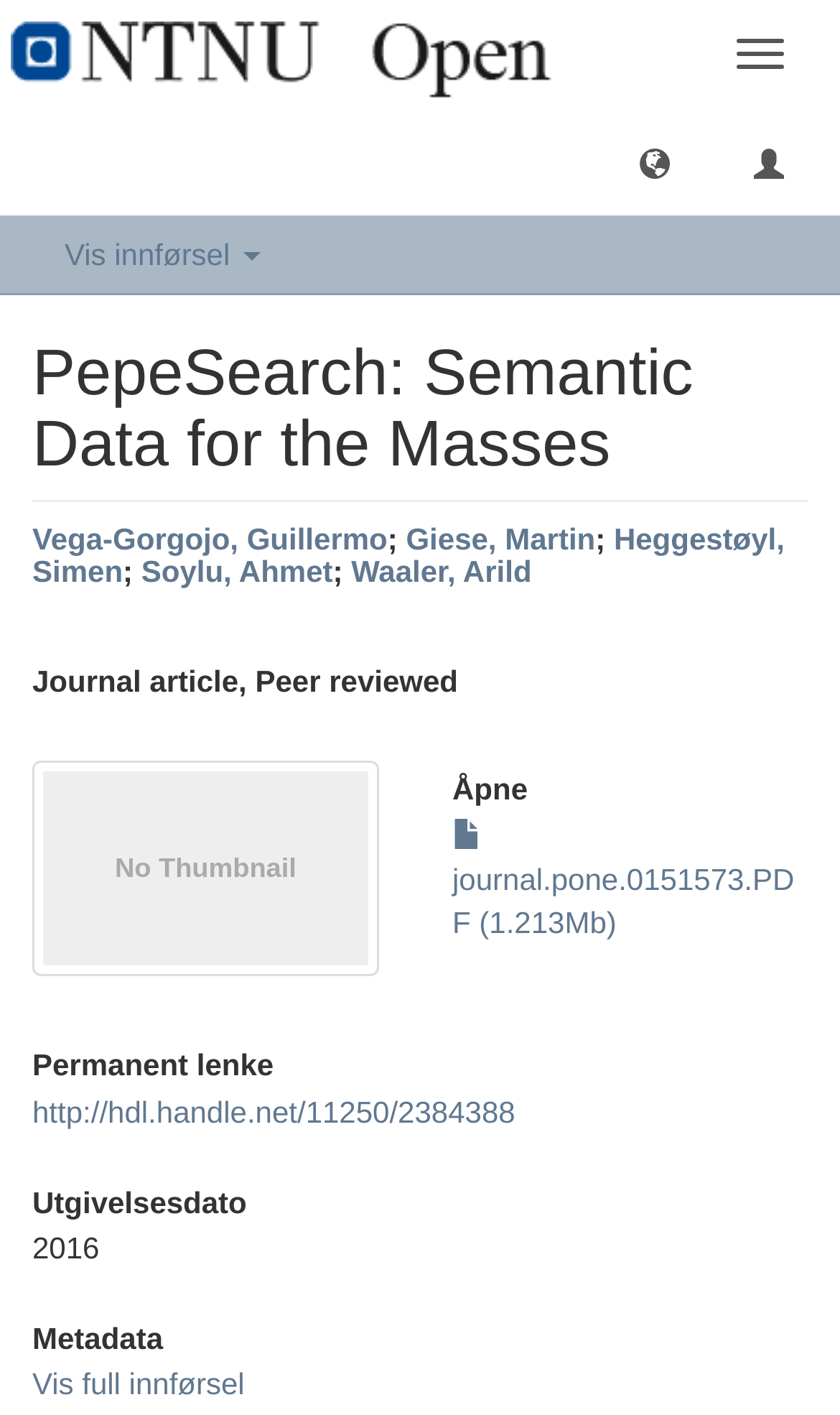Can you look at the image and give a comprehensive answer to the question:
What is the type of publication?

I found the answer by looking at the heading 'Journal article, Peer reviewed' which provides the type of publication.